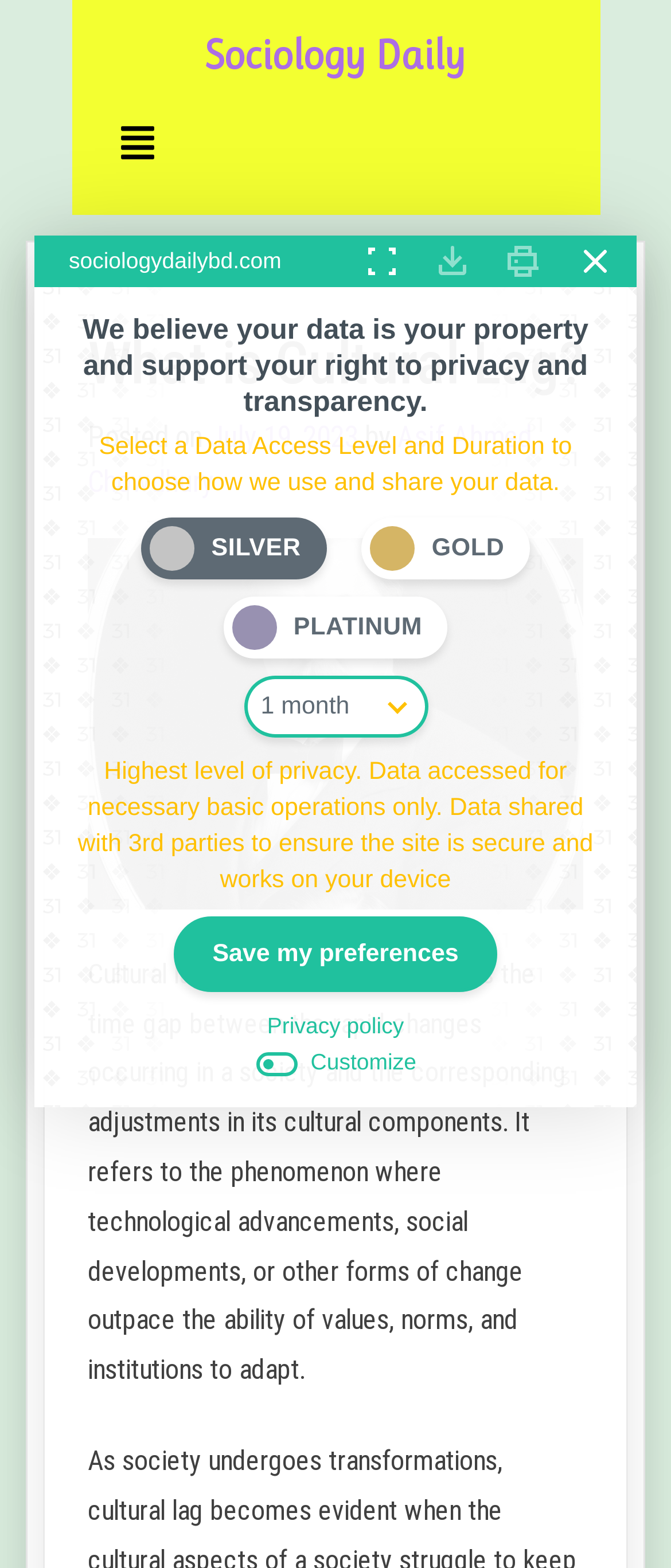Please provide the bounding box coordinates for the UI element as described: "Asif Ahmed Chowdhury". The coordinates must be four floats between 0 and 1, represented as [left, top, right, bottom].

[0.131, 0.268, 0.792, 0.318]